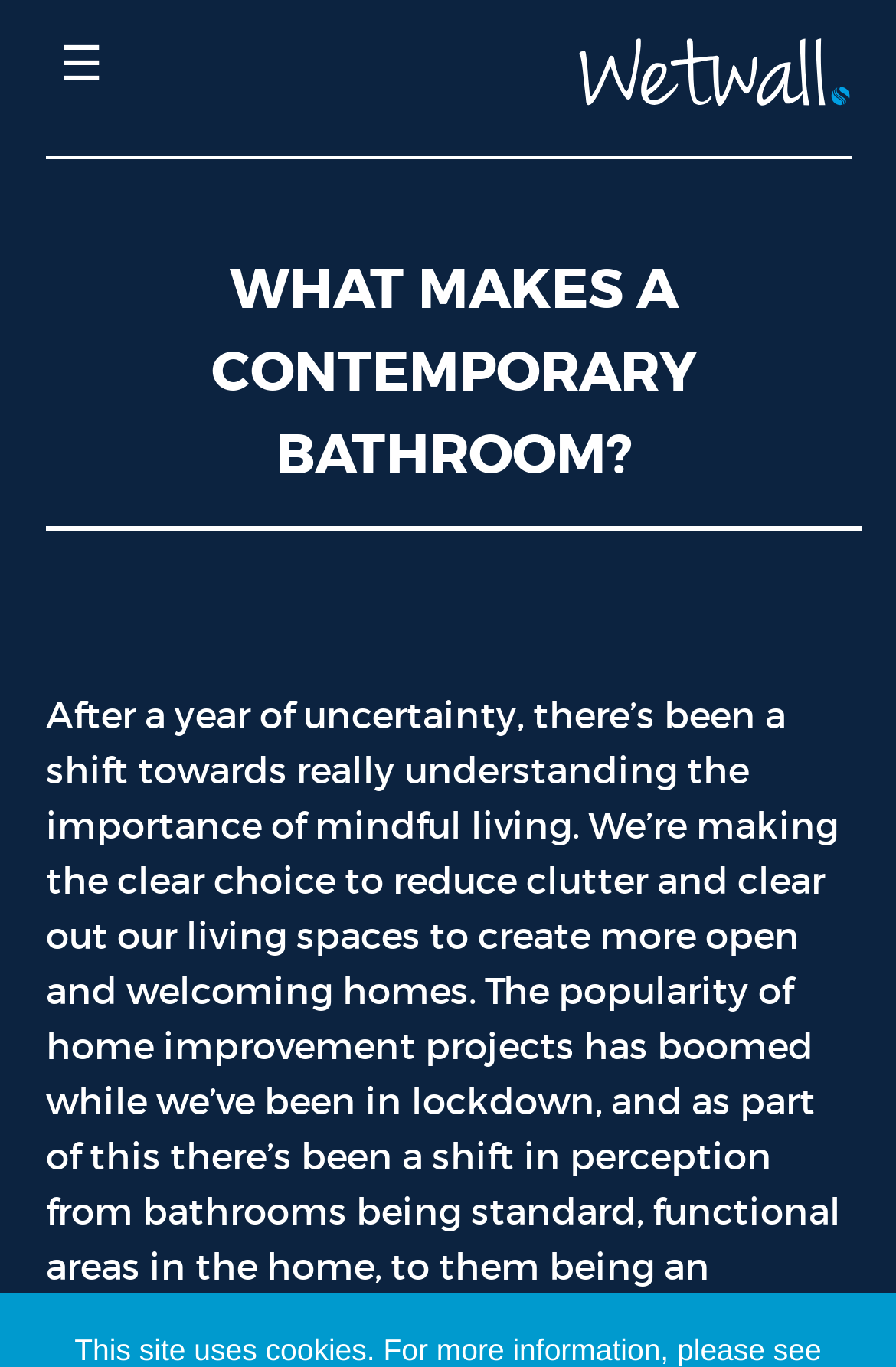Can you find and provide the main heading text of this webpage?

WHAT MAKES A CONTEMPORARY BATHROOM?